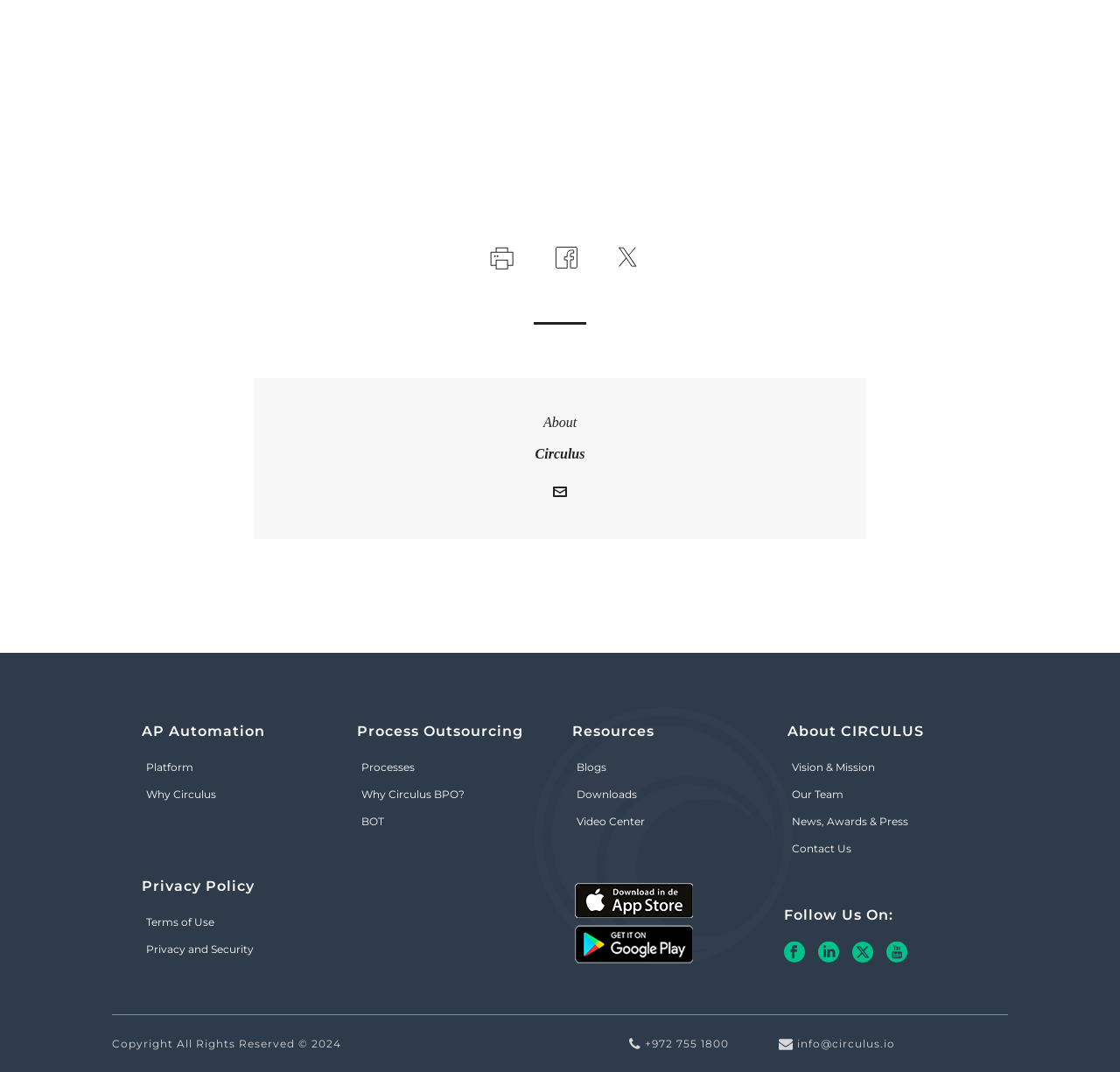Identify the bounding box coordinates of the clickable region required to complete the instruction: "Follow Us on facebook". The coordinates should be given as four float numbers within the range of 0 and 1, i.e., [left, top, right, bottom].

[0.7, 0.878, 0.719, 0.899]